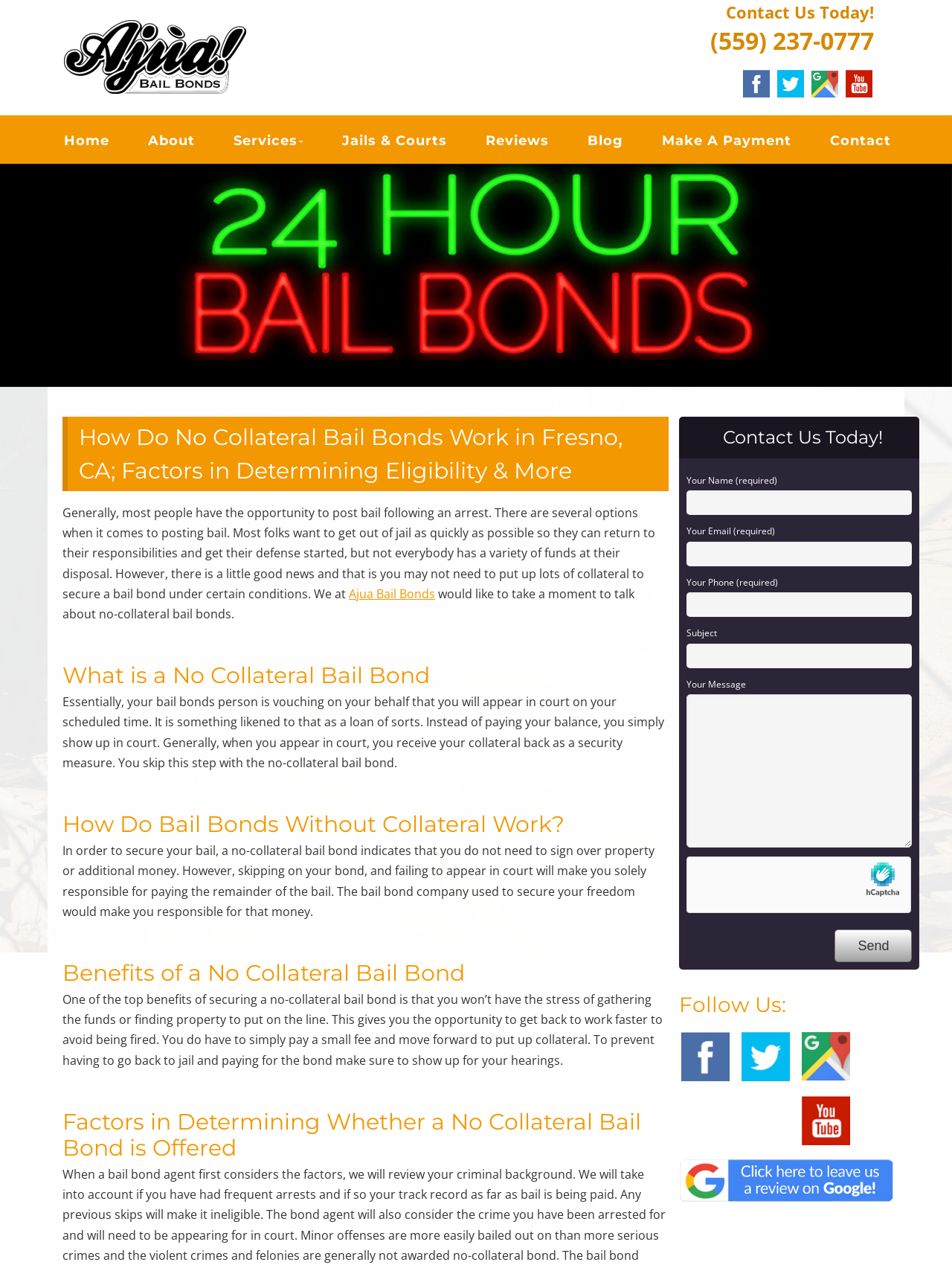Locate the bounding box coordinates of the clickable area to execute the instruction: "Click the 'Send' button". Provide the coordinates as four float numbers between 0 and 1, represented as [left, top, right, bottom].

[0.877, 0.733, 0.958, 0.759]